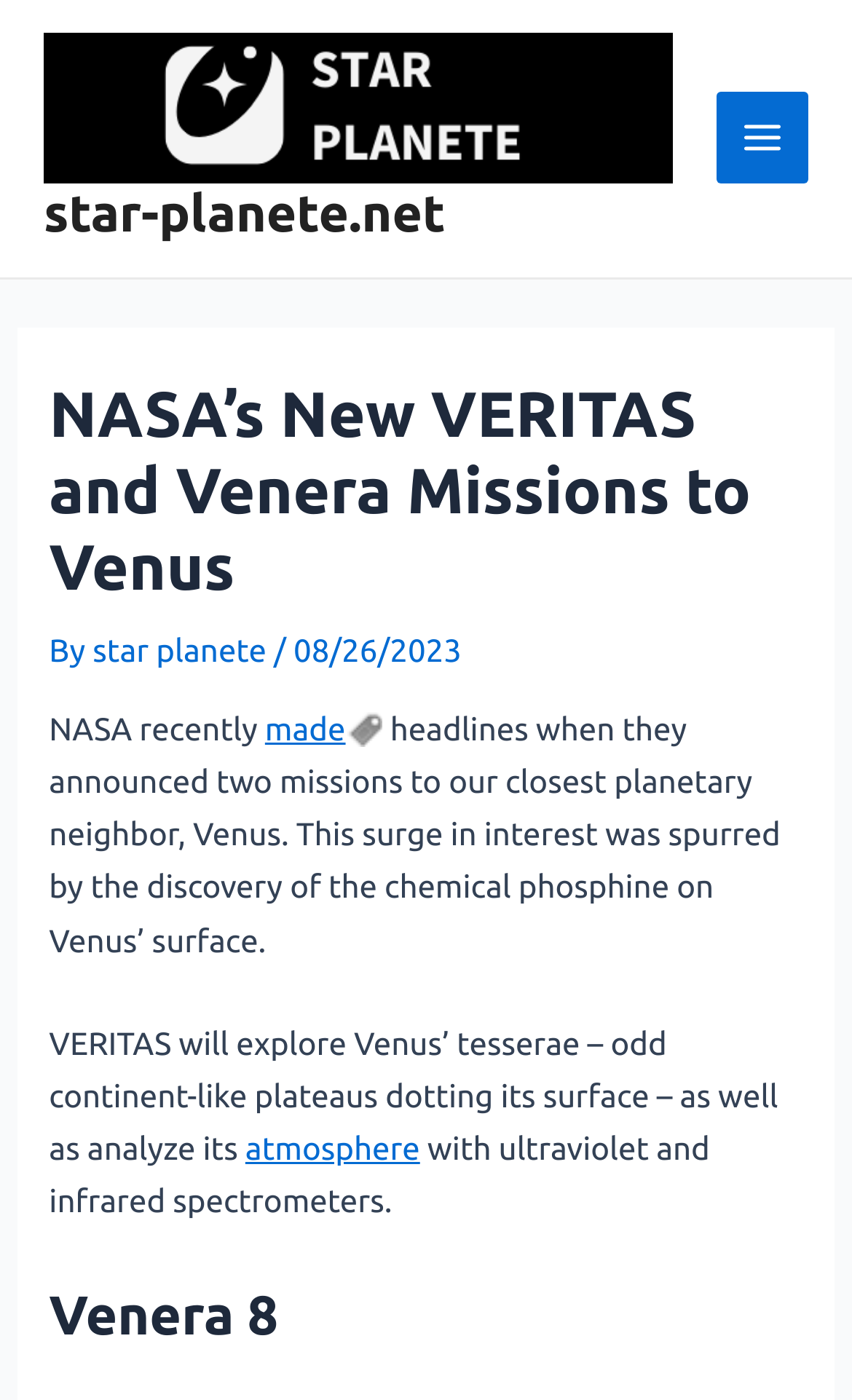Refer to the element description star-planete.net and identify the corresponding bounding box in the screenshot. Format the coordinates as (top-left x, top-left y, bottom-right x, bottom-right y) with values in the range of 0 to 1.

[0.051, 0.132, 0.523, 0.173]